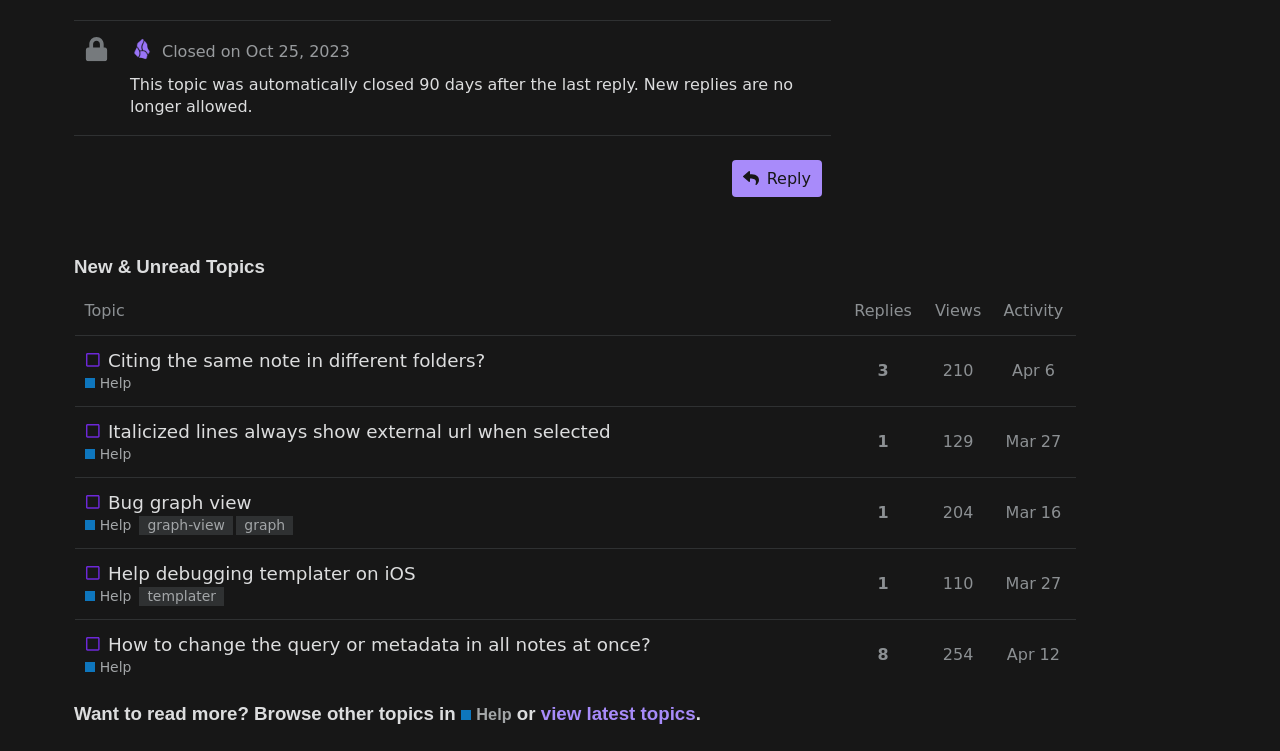Provide a one-word or brief phrase answer to the question:
How many replies does the first topic have?

3